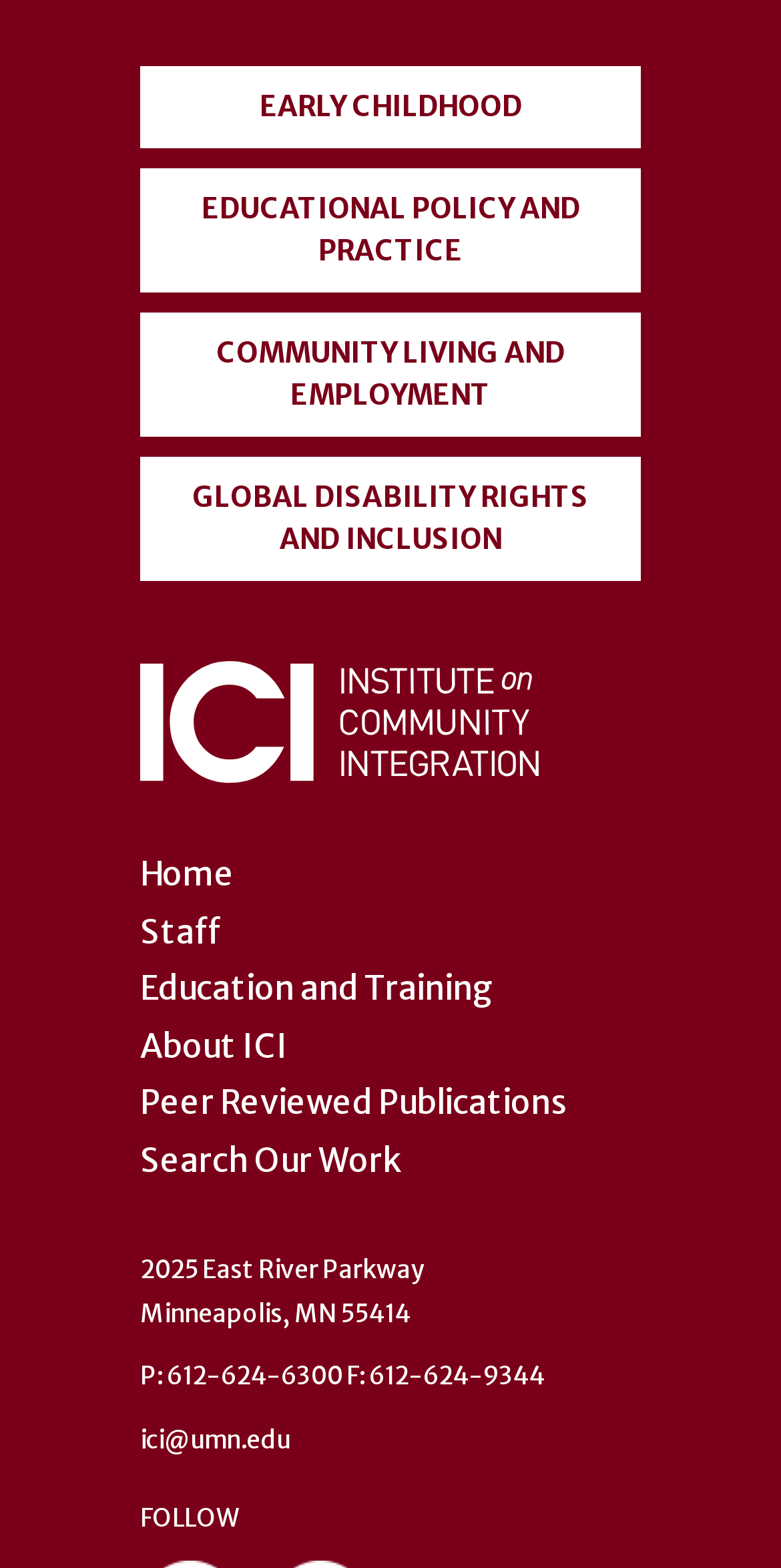Carefully examine the image and provide an in-depth answer to the question: How can someone contact the institute?

The contact information of the institute can be found at the bottom of the webpage, which includes the phone number '612-624-6300', fax number '612-624-9344', and email address 'ici@umn.edu'. This information is provided in static text elements.